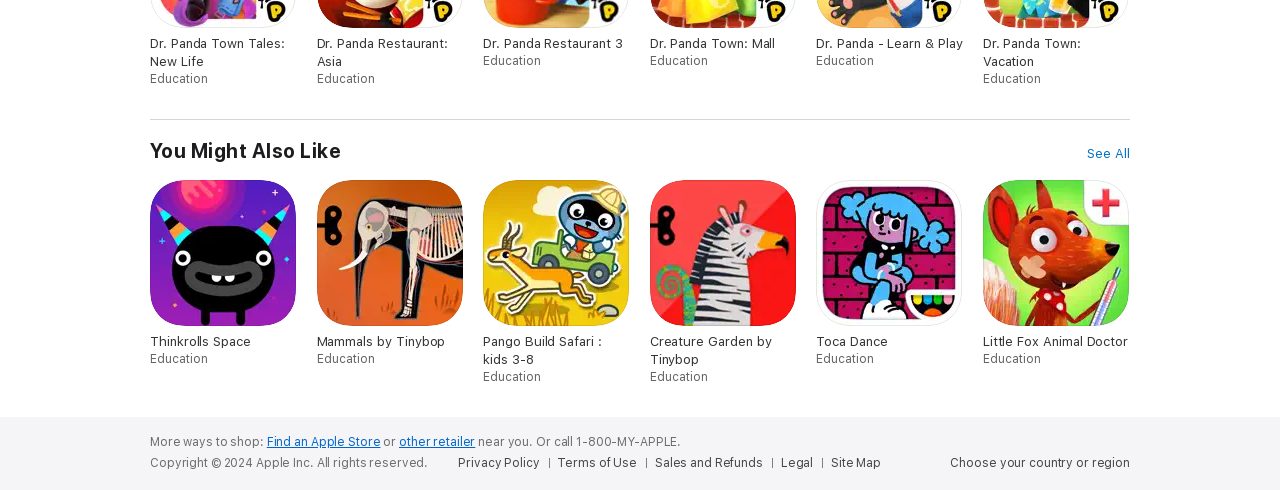What year is the copyright for Apple Inc.?
We need a detailed and exhaustive answer to the question. Please elaborate.

I found a static text element with the text 'Copyright © 2024 Apple Inc. All rights reserved.' at coordinates [0.117, 0.931, 0.335, 0.959], which indicates that the copyright year for Apple Inc. is 2024.